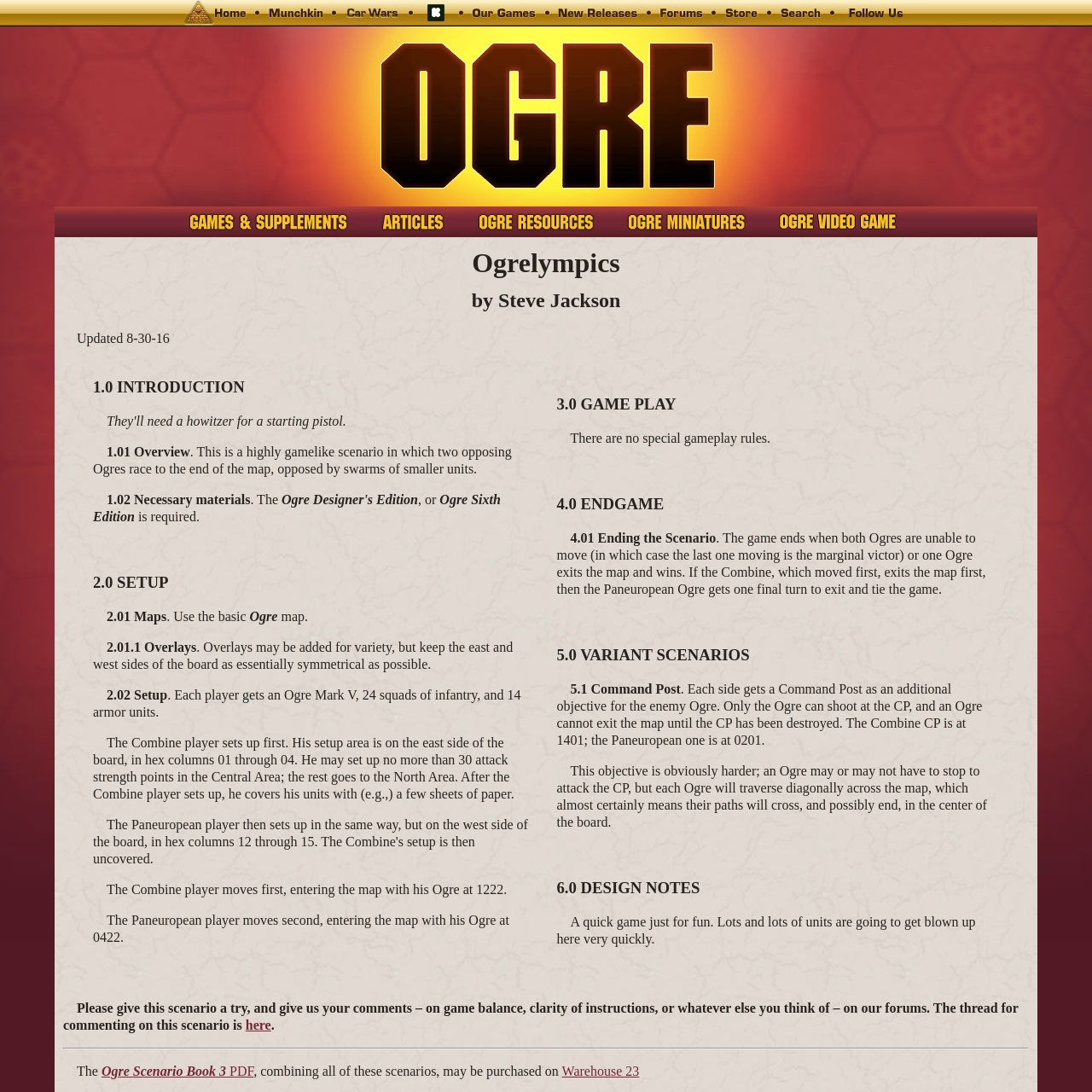Create an elaborate caption that covers all aspects of the webpage.

The webpage is titled "Ogrelympics" and has a navigation menu at the top with 12 links, each accompanied by an image. The links are "Home", "Munchkin", "Car Wars", "Kickstarter", "Our Games", "New Releases", "Forums", "Store", "Search", "Contact Us", and "Ogre". 

Below the navigation menu, there are four main sections. The first section has a heading "Ogrelympics" followed by a subheading "by Steve Jackson". There is also a static text "Updated 8-30-16" in this section.

The second section is divided into several subsections, each with a heading and static text. The headings are "1.0 INTRODUCTION", "2.0 SETUP", "3.0 GAME PLAY", "4.0 ENDGAME", "5.0 VARIANT SCENARIOS", and "6.0 DESIGN NOTES". The static text provides detailed information about the Ogrelympics game, including its introduction, setup, gameplay, endgame, variant scenarios, and design notes.

The third section has a link "Games & Supplements" and three other links, "Articles", "OGRE Resources", and "OGRE Miniatures", which are aligned horizontally.

The fourth section has a link "OGRE Video Game" and a heading "Ogre Scenario Book 3 PDF" with a link "here" below it. There is also a separator line at the bottom of the page.

Overall, the webpage appears to be a resource for information about the Ogrelympics game, providing detailed rules and instructions for players.